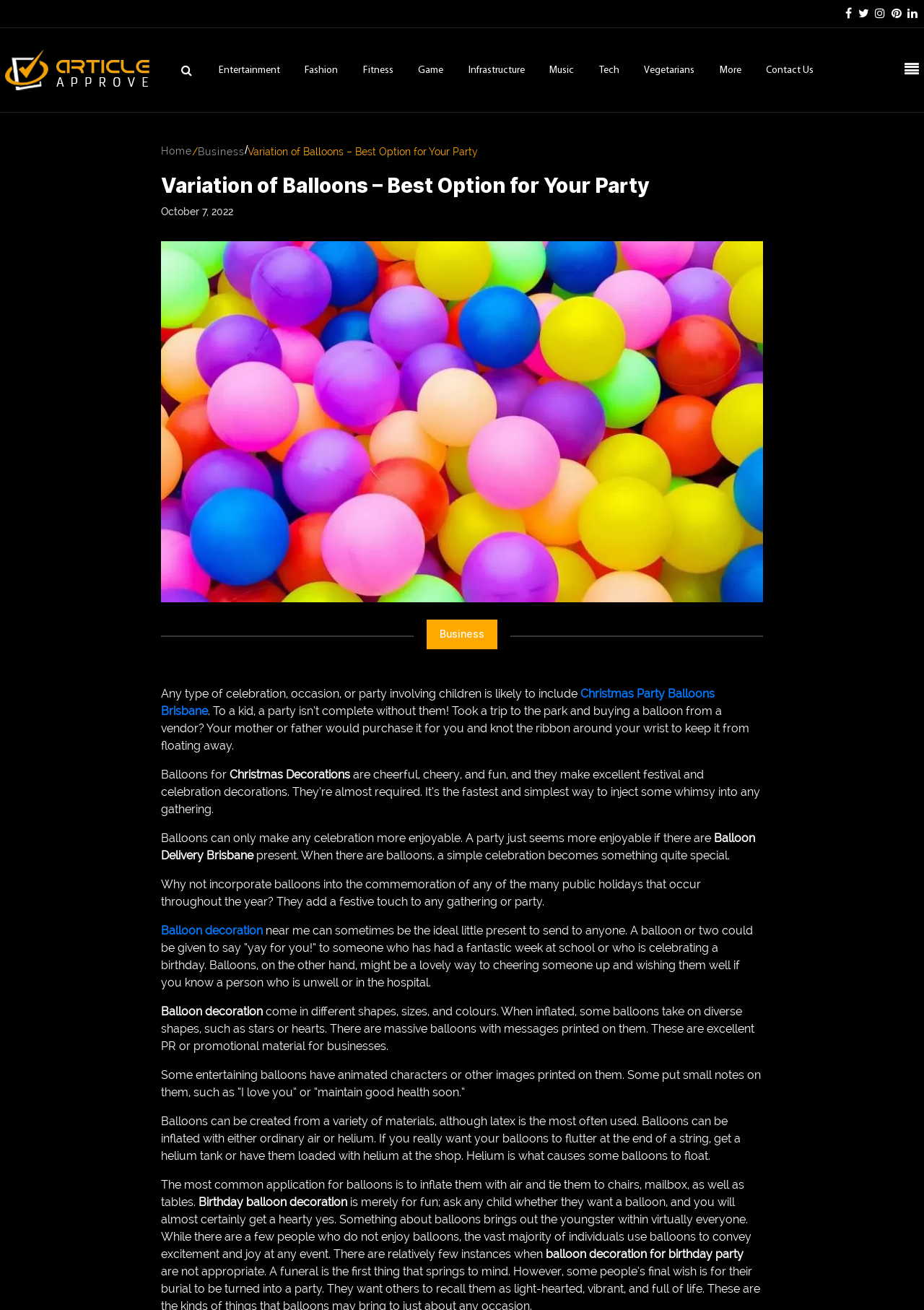Identify the bounding box of the UI element that matches this description: "Christmas Party Balloons Brisbane".

[0.174, 0.524, 0.773, 0.548]